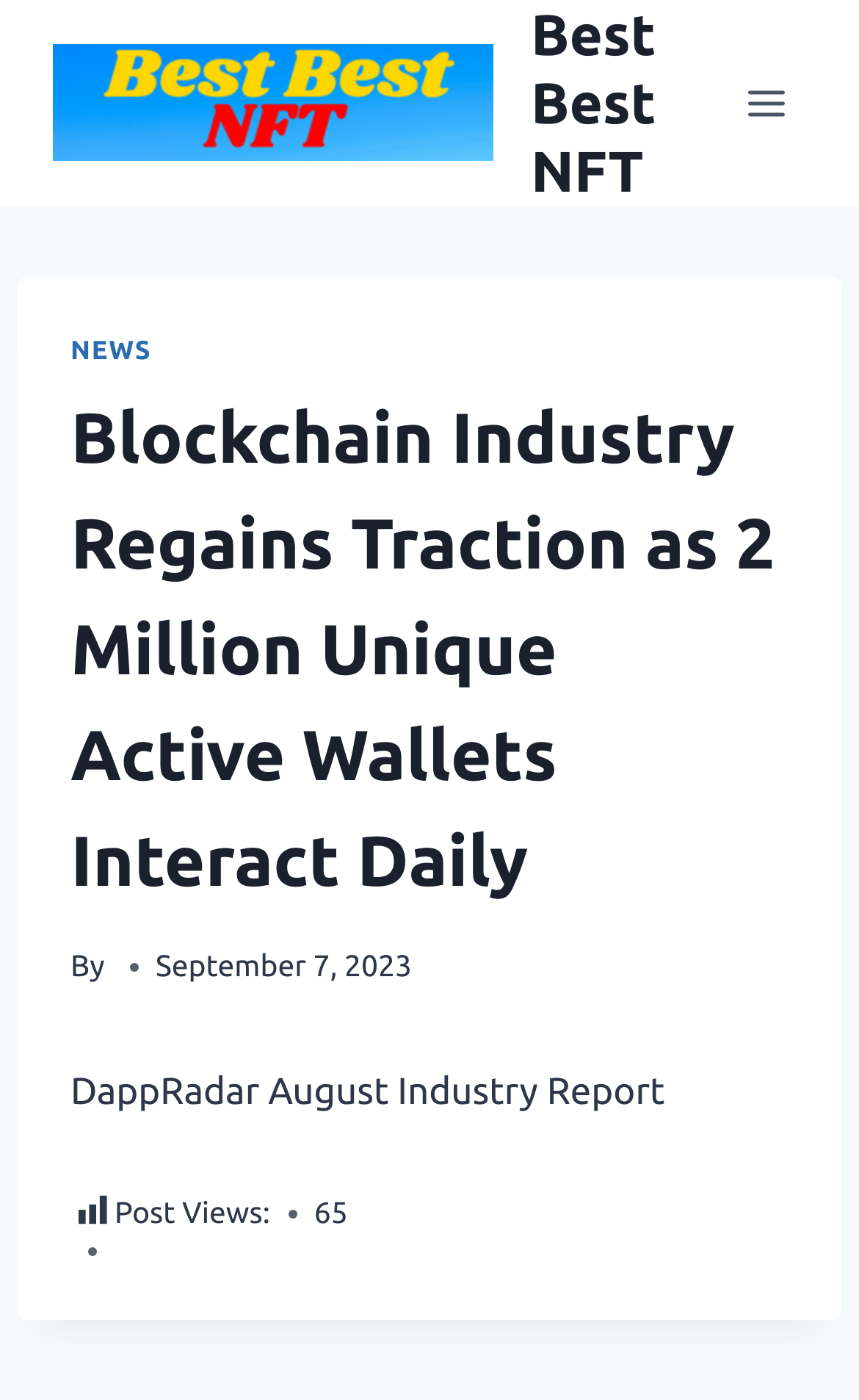Calculate the bounding box coordinates for the UI element based on the following description: "Best Best NFT". Ensure the coordinates are four float numbers between 0 and 1, i.e., [left, top, right, bottom].

[0.062, 0.0, 0.844, 0.147]